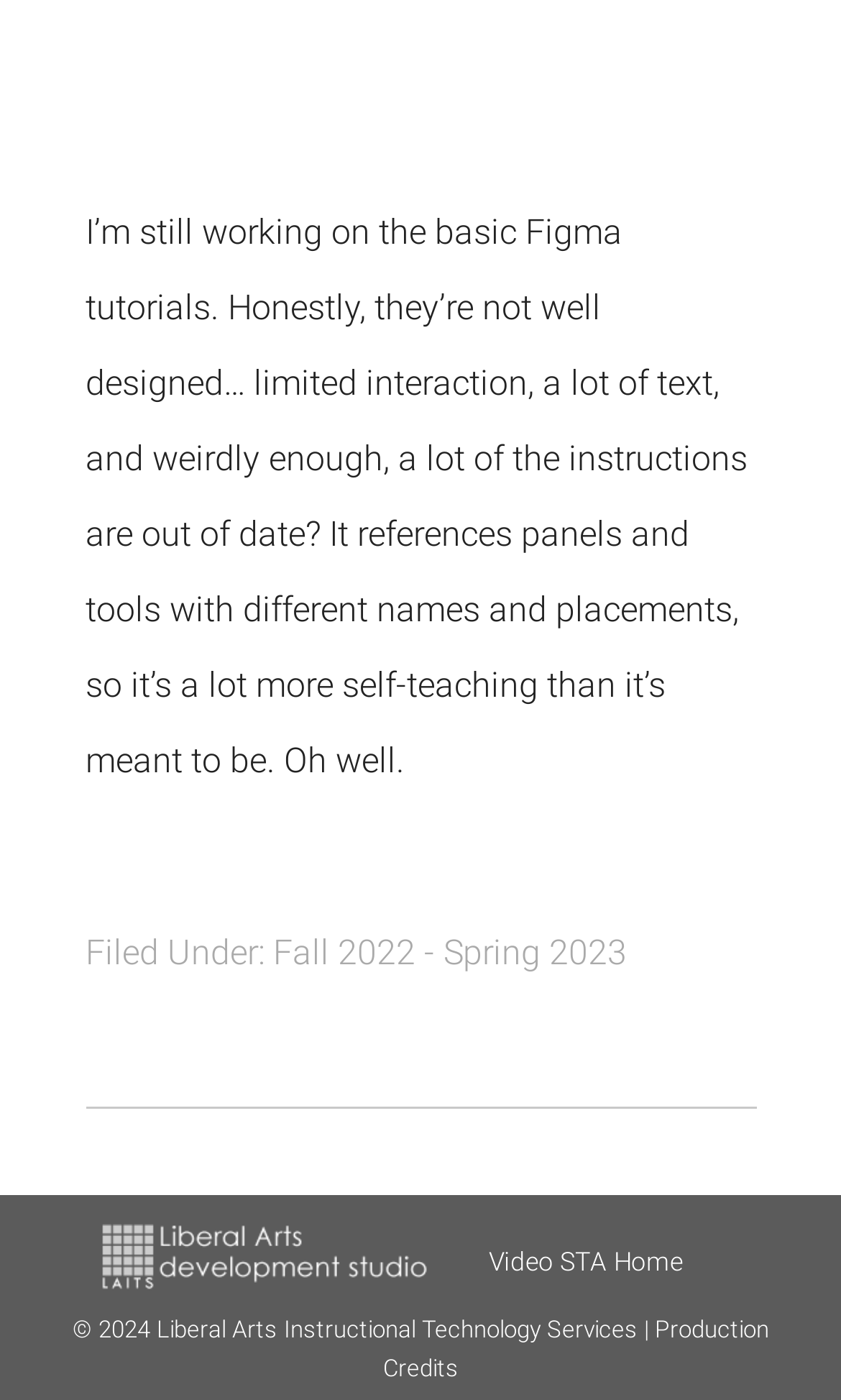Given the description: "Video STA Home", determine the bounding box coordinates of the UI element. The coordinates should be formatted as four float numbers between 0 and 1, [left, top, right, bottom].

[0.581, 0.891, 0.812, 0.912]